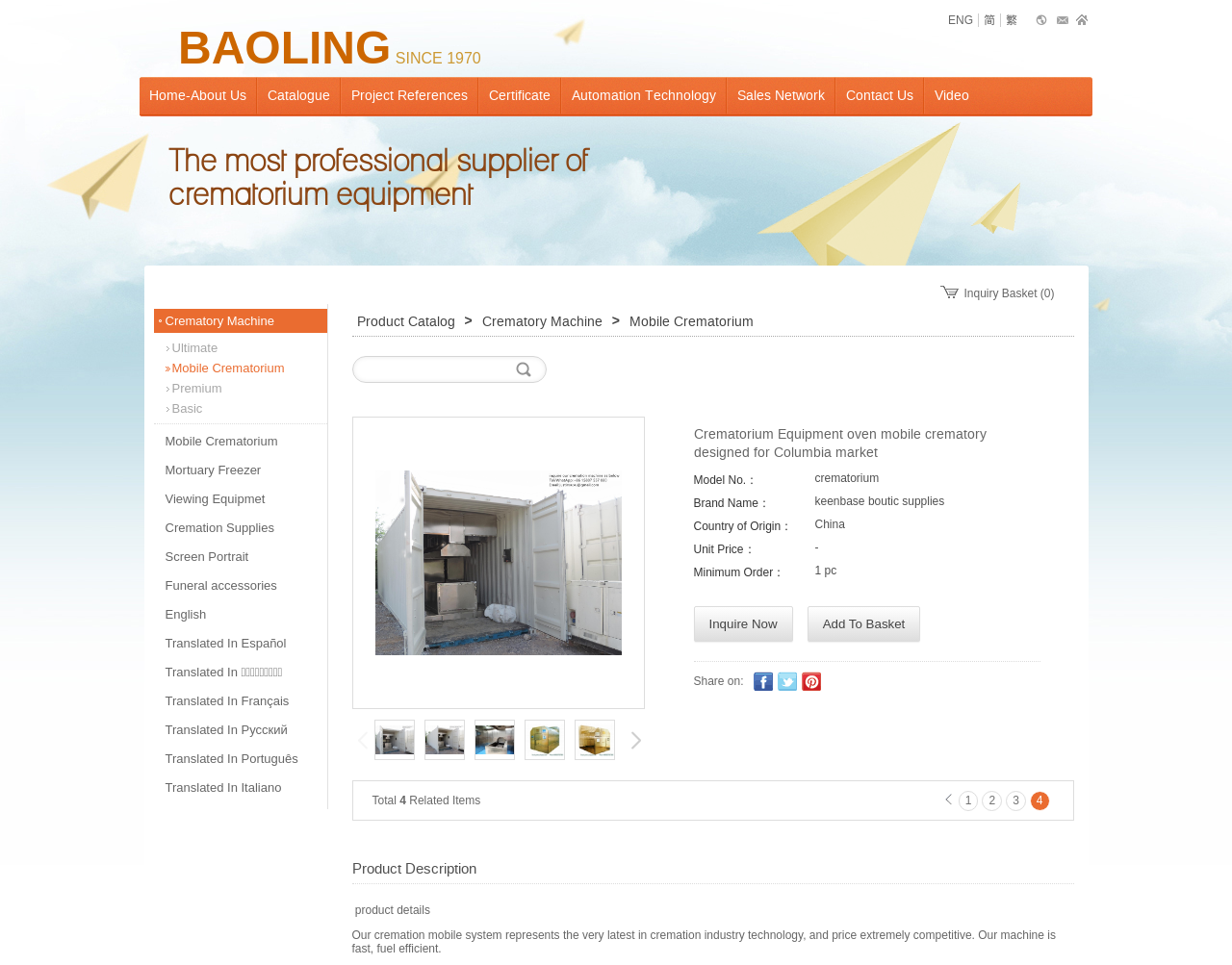Explain the webpage in detail.

This webpage appears to be a product catalog page for crematorium equipment, specifically a mobile crematory designed for the Columbia market. At the top of the page, there is a navigation menu with links to various sections of the website, including "Home", "About Us", "Catalogue", "Project References", and more.

Below the navigation menu, there is a header section that displays the company name "BAOLING SINCE 1970" and a brief description of the company as "The most professional supplier of crematorium equipment".

The main content of the page is divided into two columns. The left column contains a list of links to different product categories, including "Crematory Machine", "Mobile Crematorium", "Mortuary Freezer", and more. There is also a search bar and a button to inquire about a product.

The right column displays the product details, including a heading that reads "Crematorium Equipment oven mobile crematory designed for Columbia market". Below the heading, there are several images of the product, followed by a table that lists the product's specifications, including the model number, brand name, country of origin, and unit price.

At the bottom of the page, there is a section that displays a list of translated versions of the website, including English, Español, Français, and more.